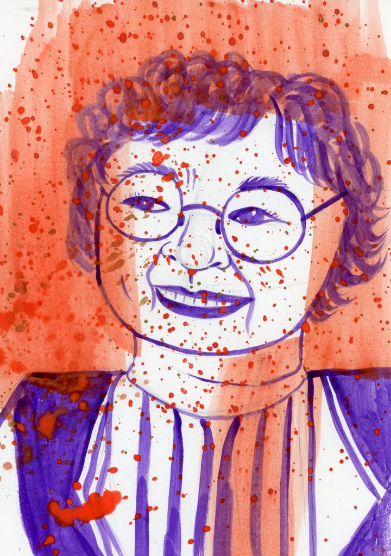What is Aki Kurose wearing in the portrait?
Using the information from the image, provide a comprehensive answer to the question.

Aki Kurose is wearing round glasses in the portrait, which is a distinctive feature of her appearance, as described in the caption.